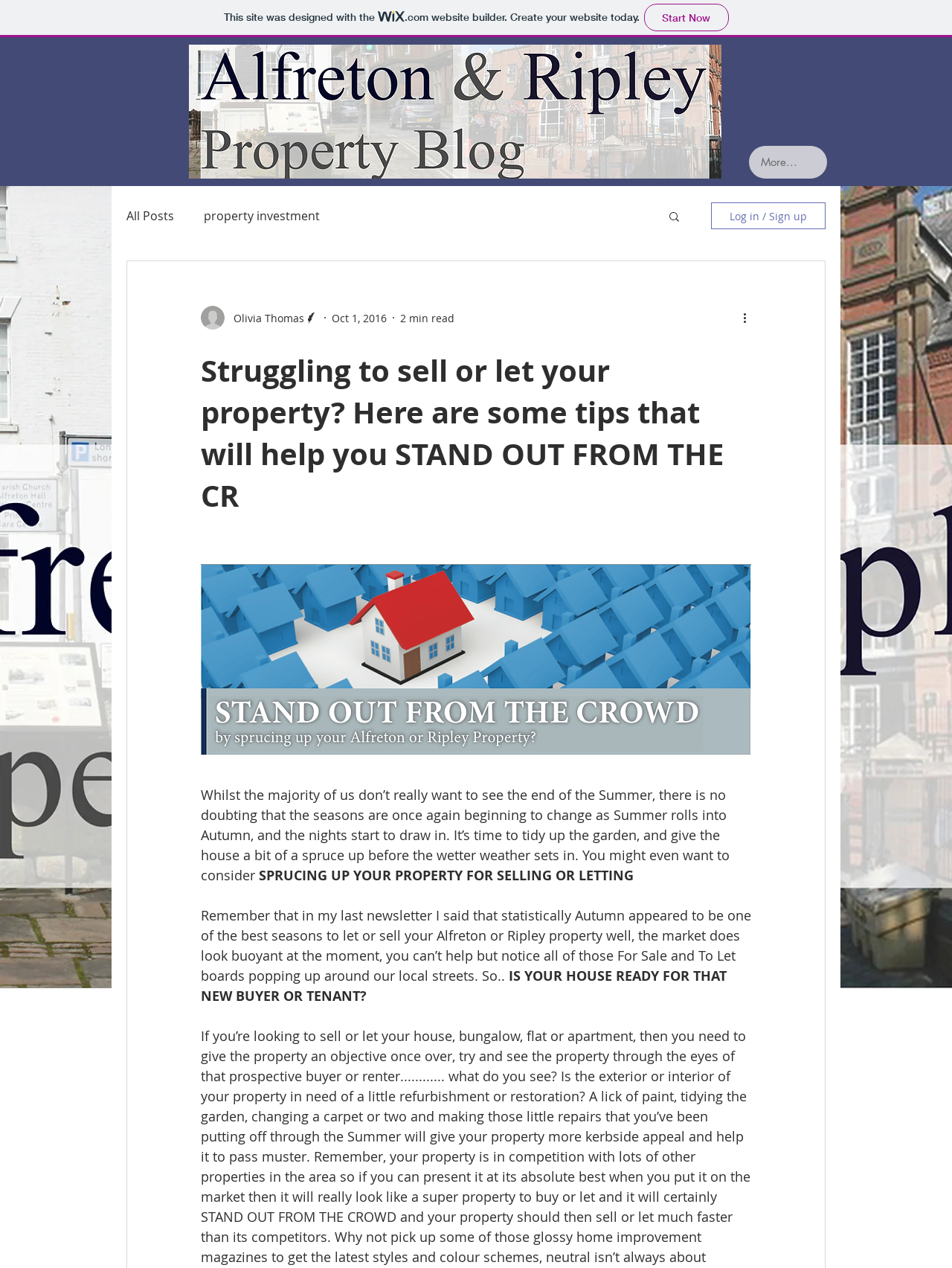Find the UI element described as: "Log in / Sign up" and predict its bounding box coordinates. Ensure the coordinates are four float numbers between 0 and 1, [left, top, right, bottom].

[0.747, 0.16, 0.867, 0.181]